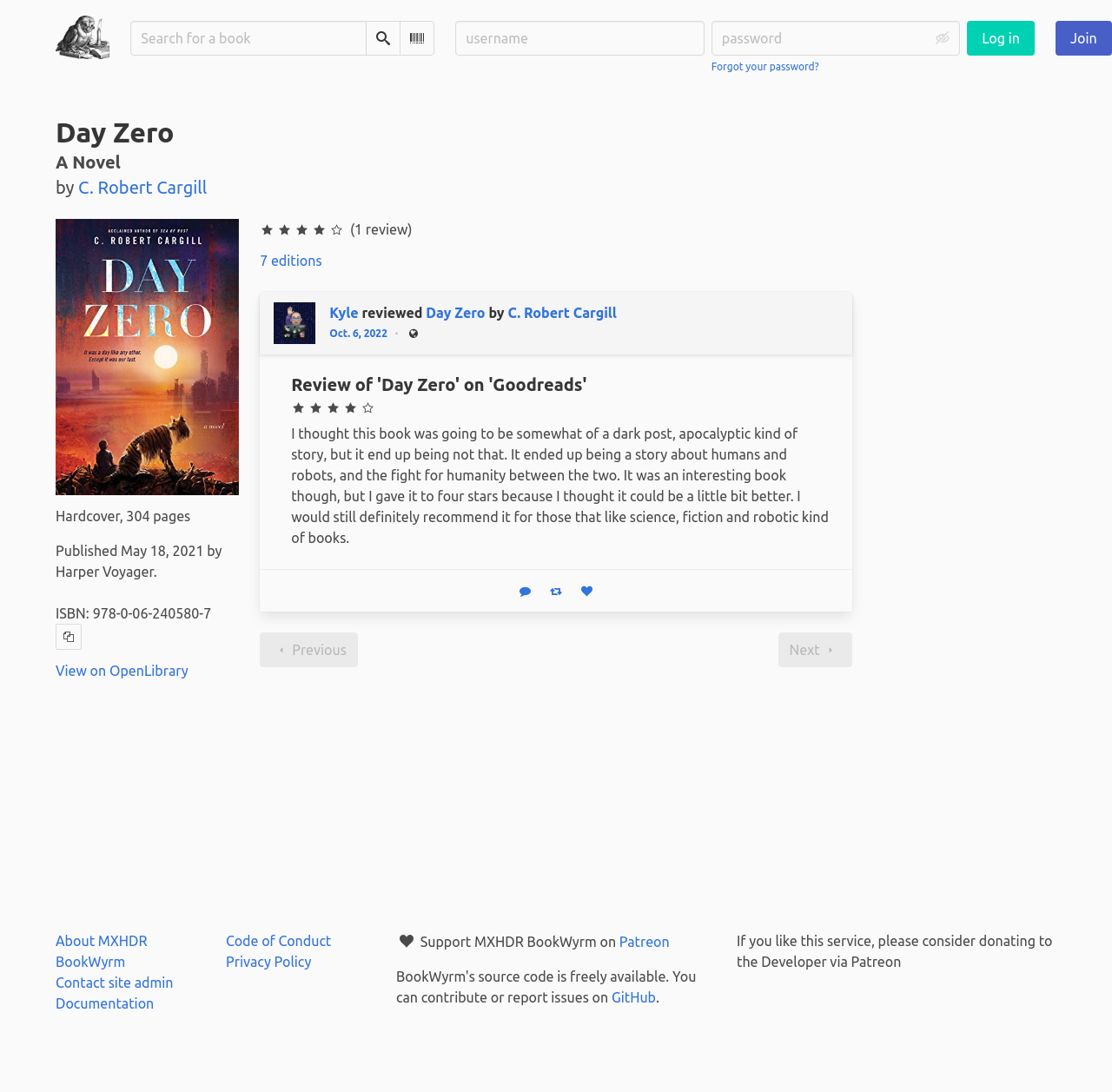Give a one-word or short-phrase answer to the following question: 
What is the rating of the book?

4 stars